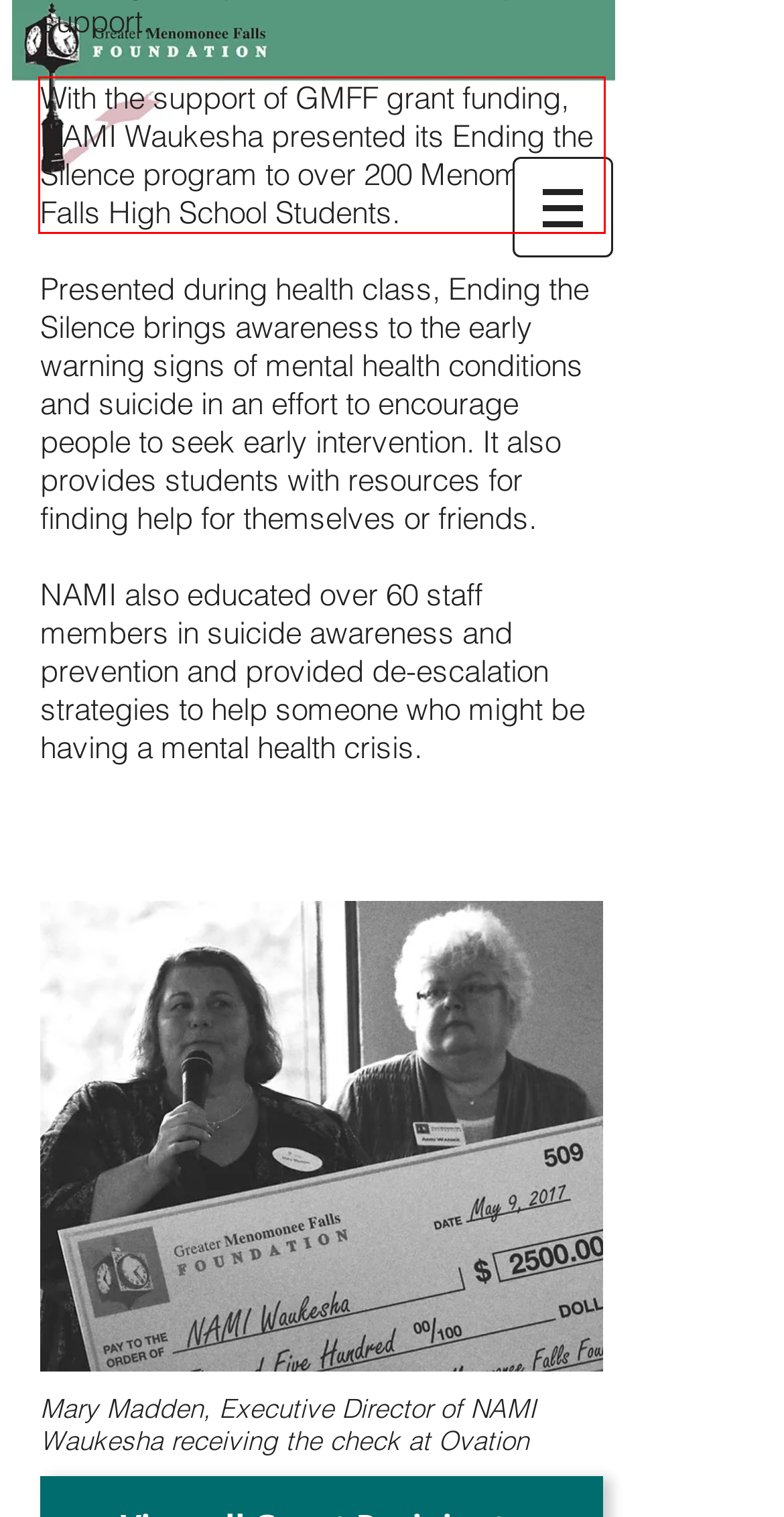Identify the text inside the red bounding box in the provided webpage screenshot and transcribe it.

With the support of GMFF grant funding, NAMI Waukesha presented its Ending the Silence program to over 200 Menomonee Falls High School Students.